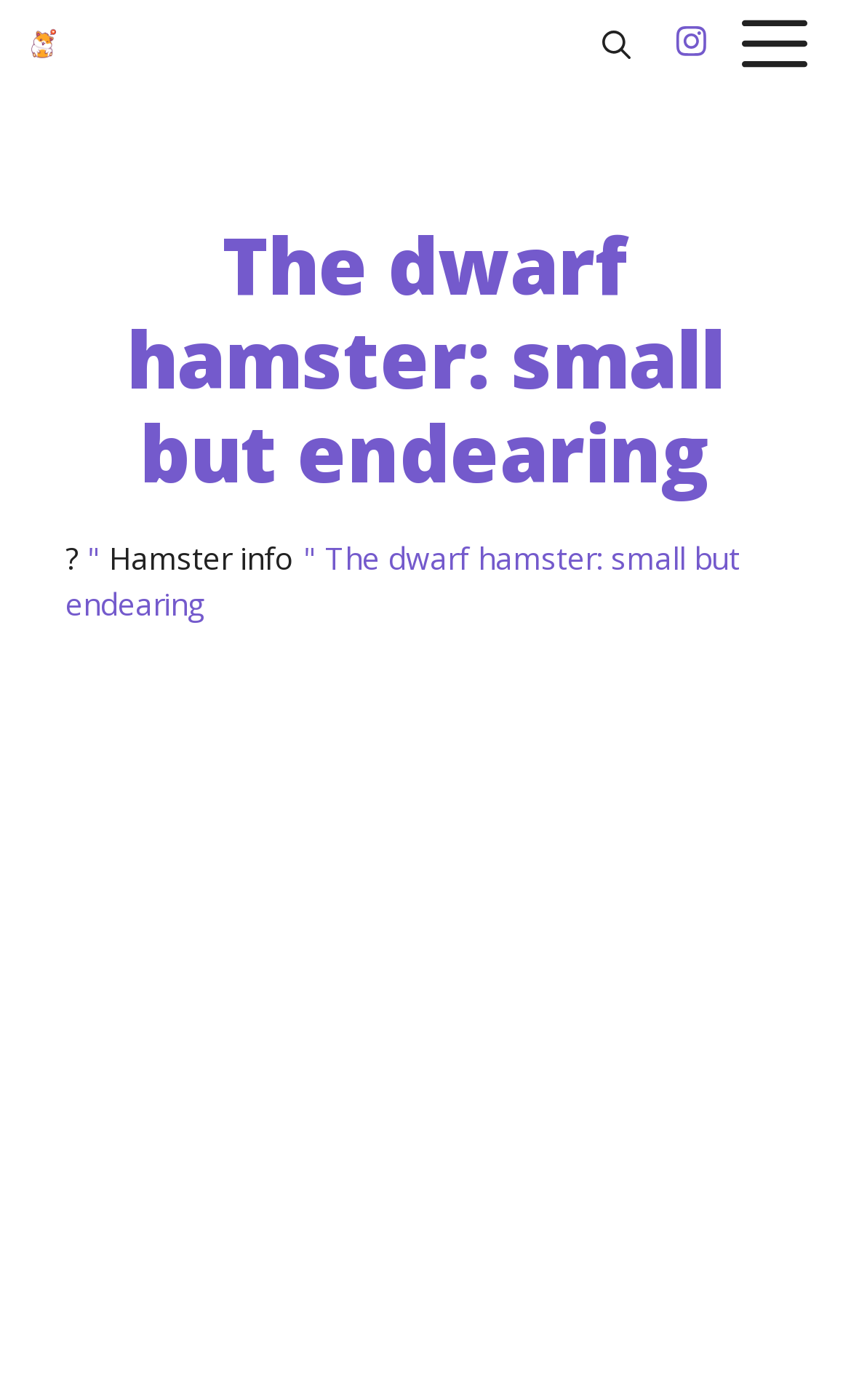Identify and provide the title of the webpage.

The dwarf hamster: small but endearing